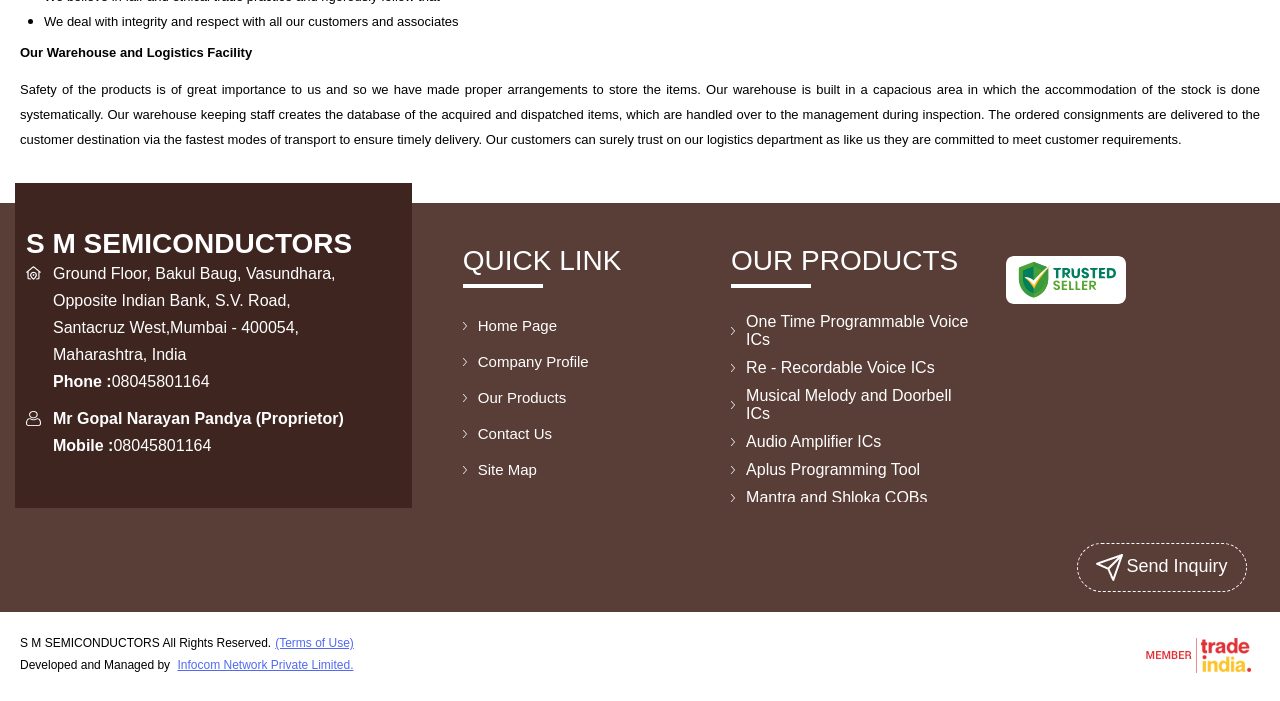Find the bounding box coordinates for the element described here: "Site Map".

[0.362, 0.645, 0.486, 0.696]